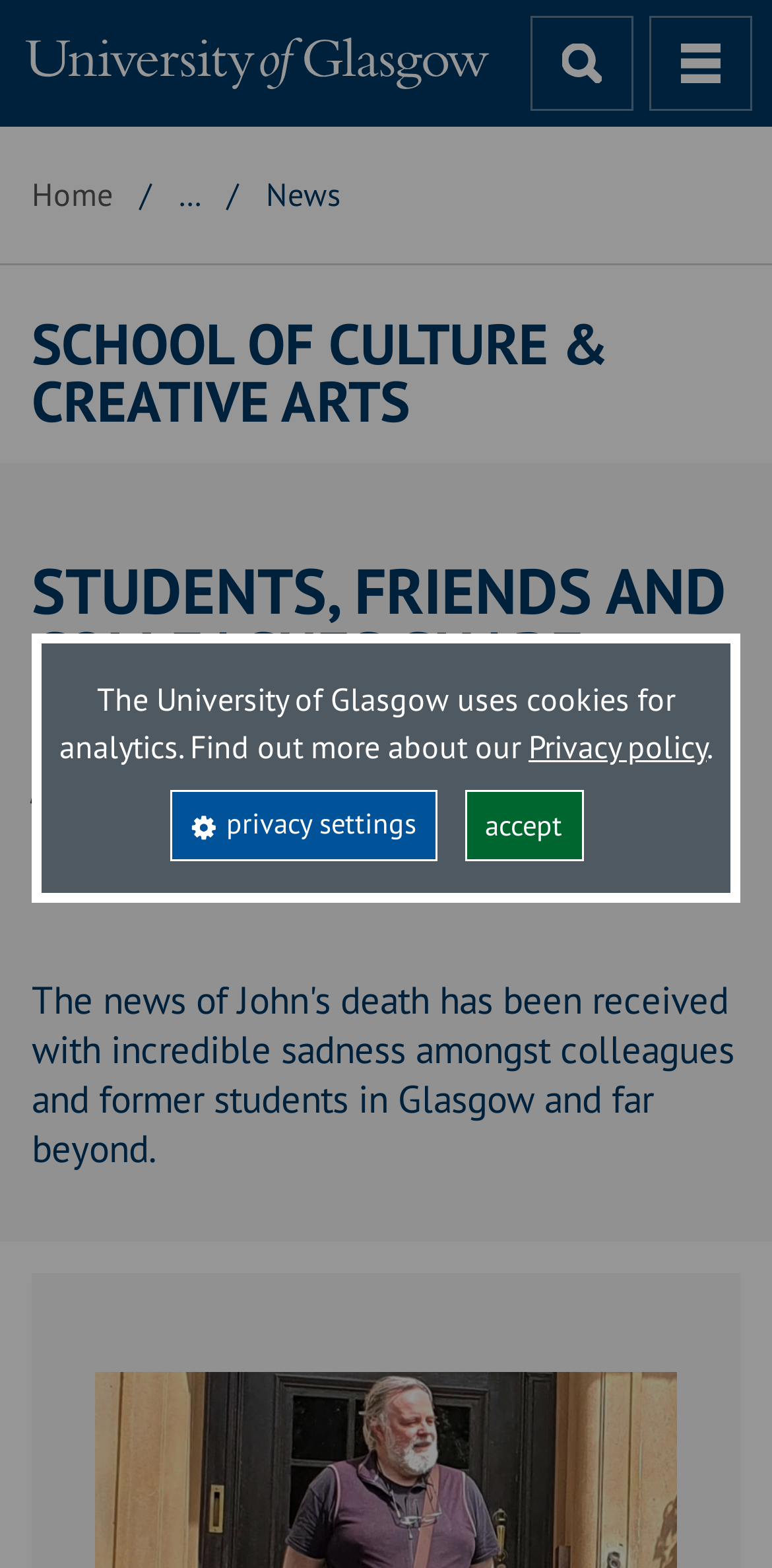Answer the following inquiry with a single word or phrase:
What is the date of publication?

17 February 2023